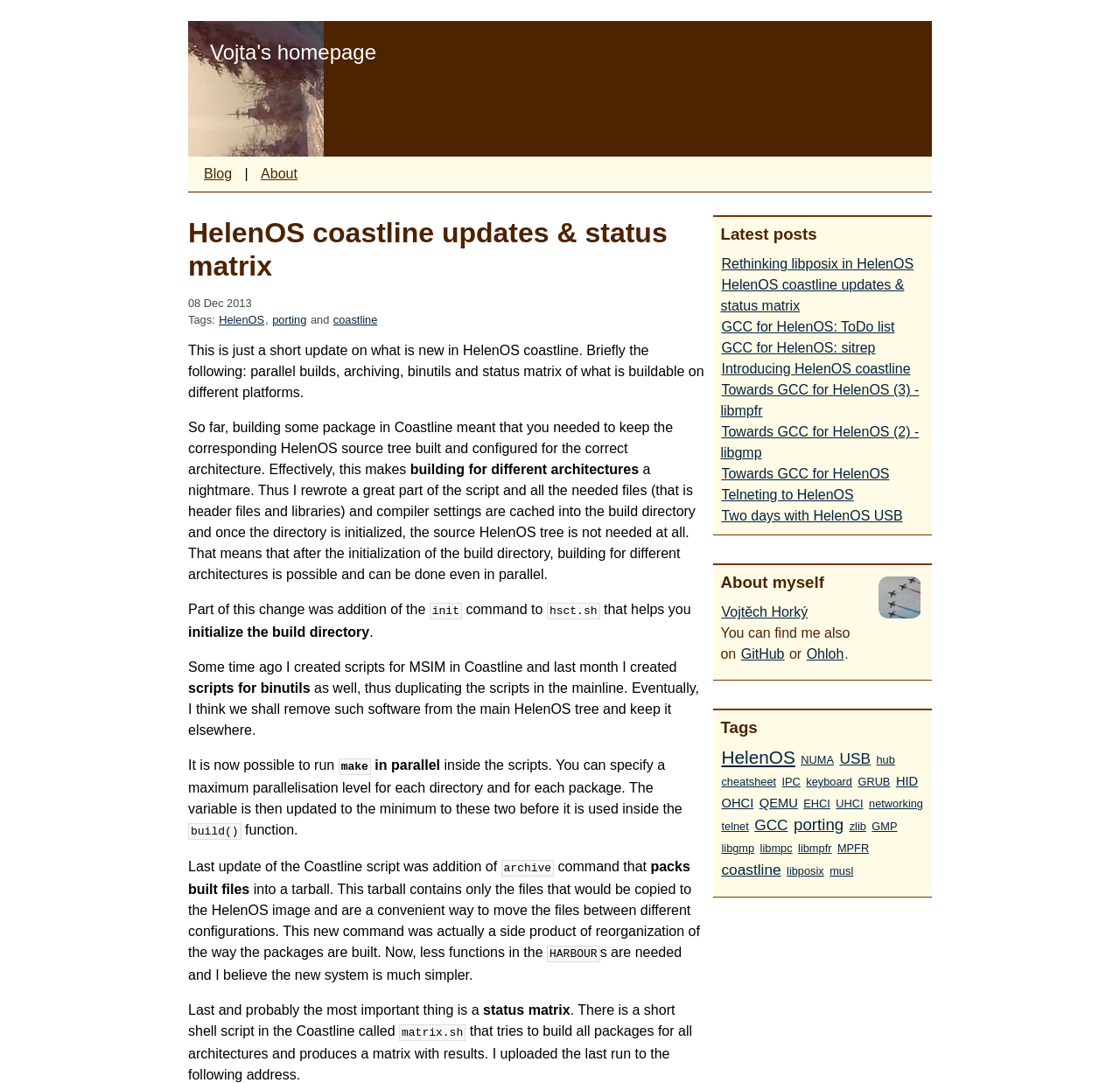What is the name of the author of the blog?
Look at the screenshot and give a one-word or phrase answer.

Vojtěch Horký